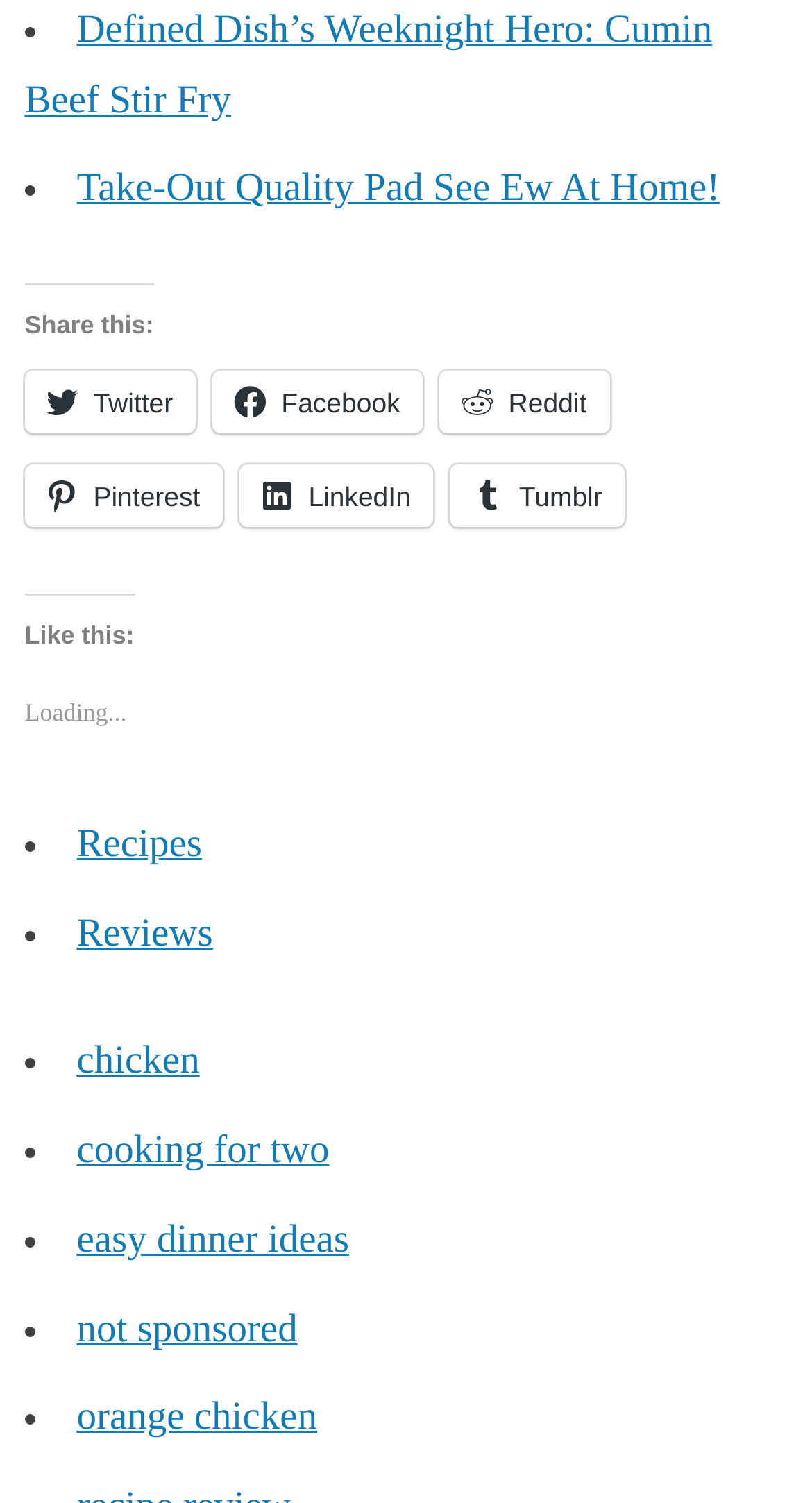What is the first recipe listed?
Give a single word or phrase as your answer by examining the image.

Cumin Beef Stir Fry